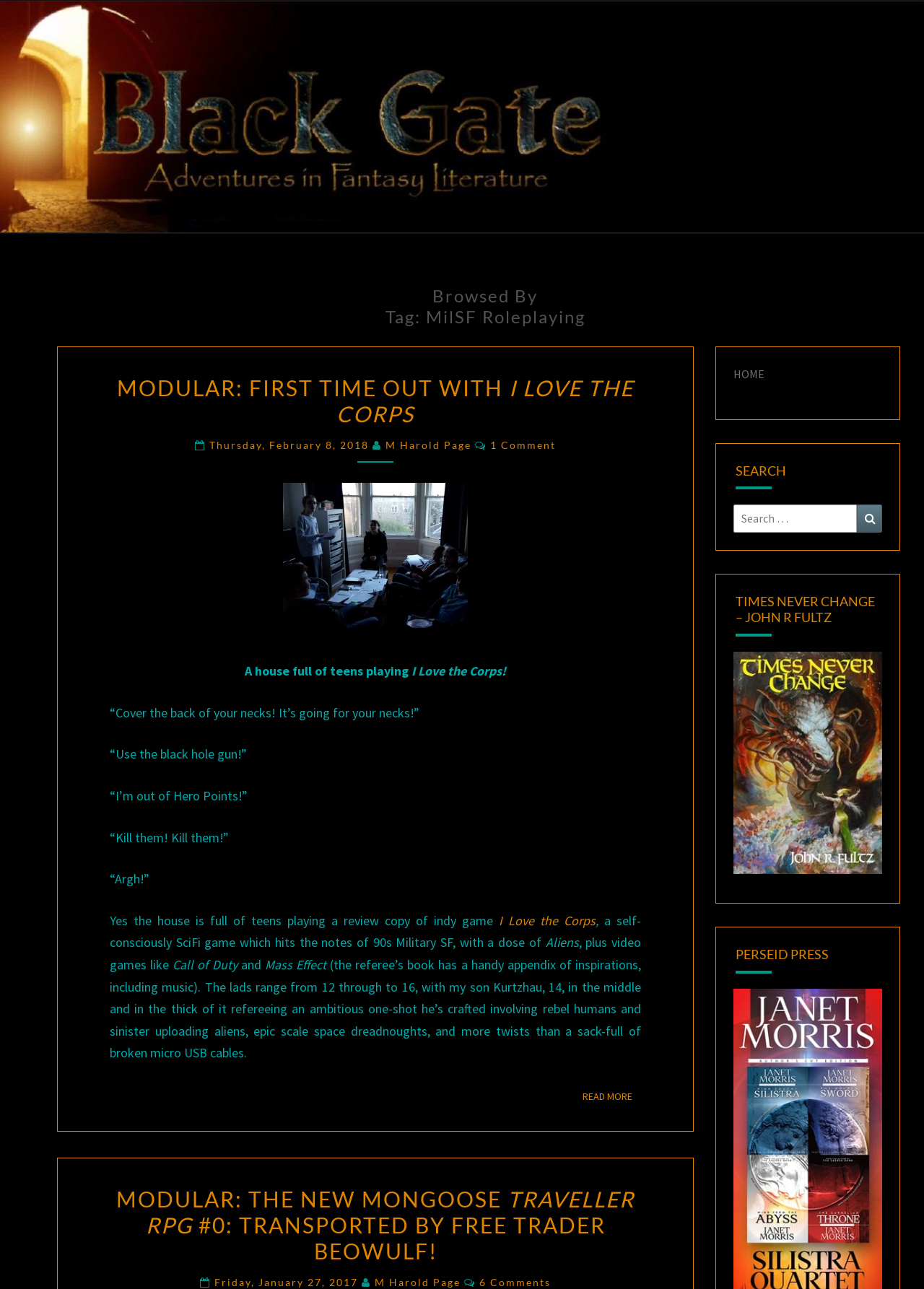Determine the bounding box coordinates of the clickable region to carry out the instruction: "Click the 'HOME' link".

[0.794, 0.285, 0.827, 0.296]